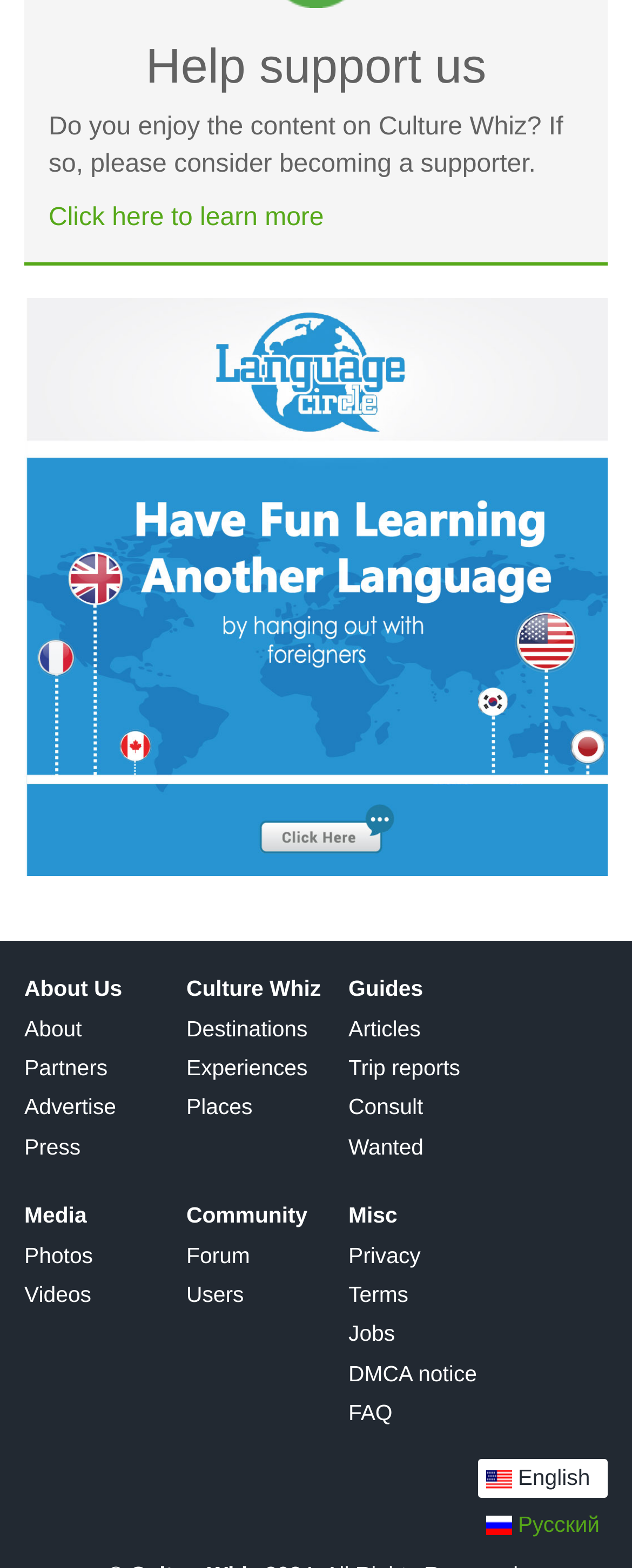Please specify the bounding box coordinates of the clickable section necessary to execute the following command: "Switch to Russian language".

[0.756, 0.96, 0.962, 0.984]